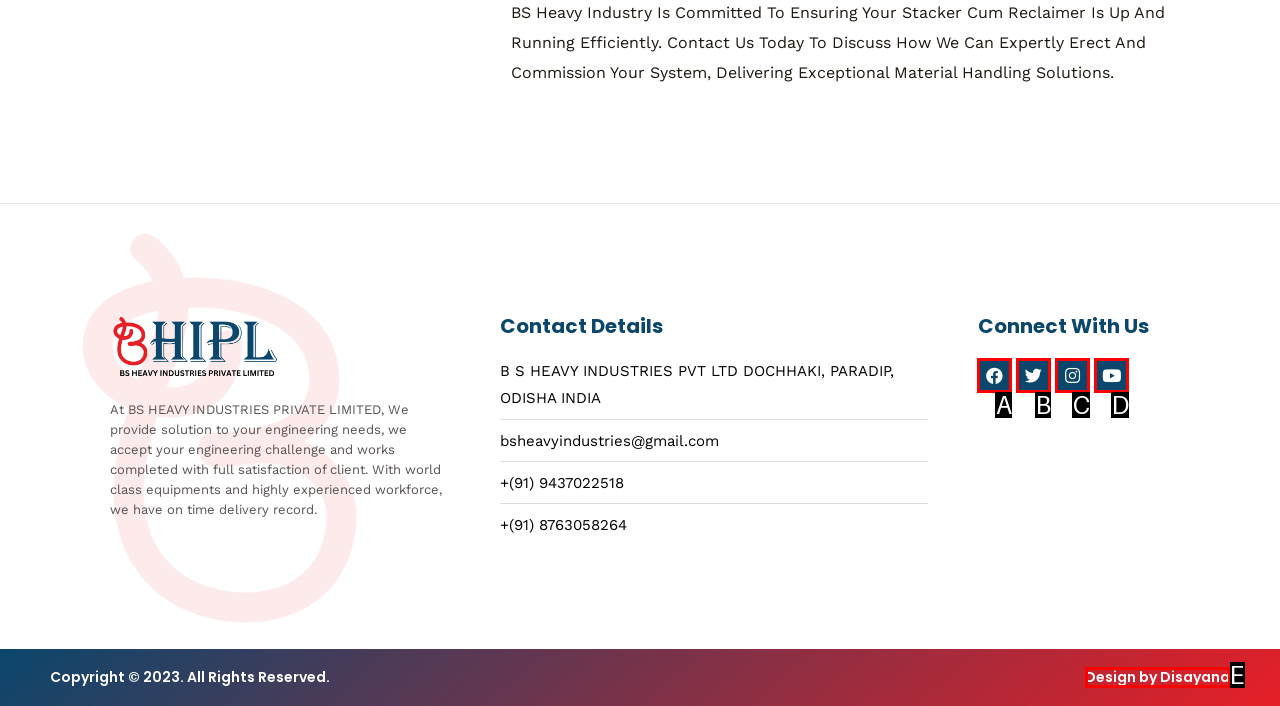Based on the provided element description: Design by Disayana, identify the best matching HTML element. Respond with the corresponding letter from the options shown.

E